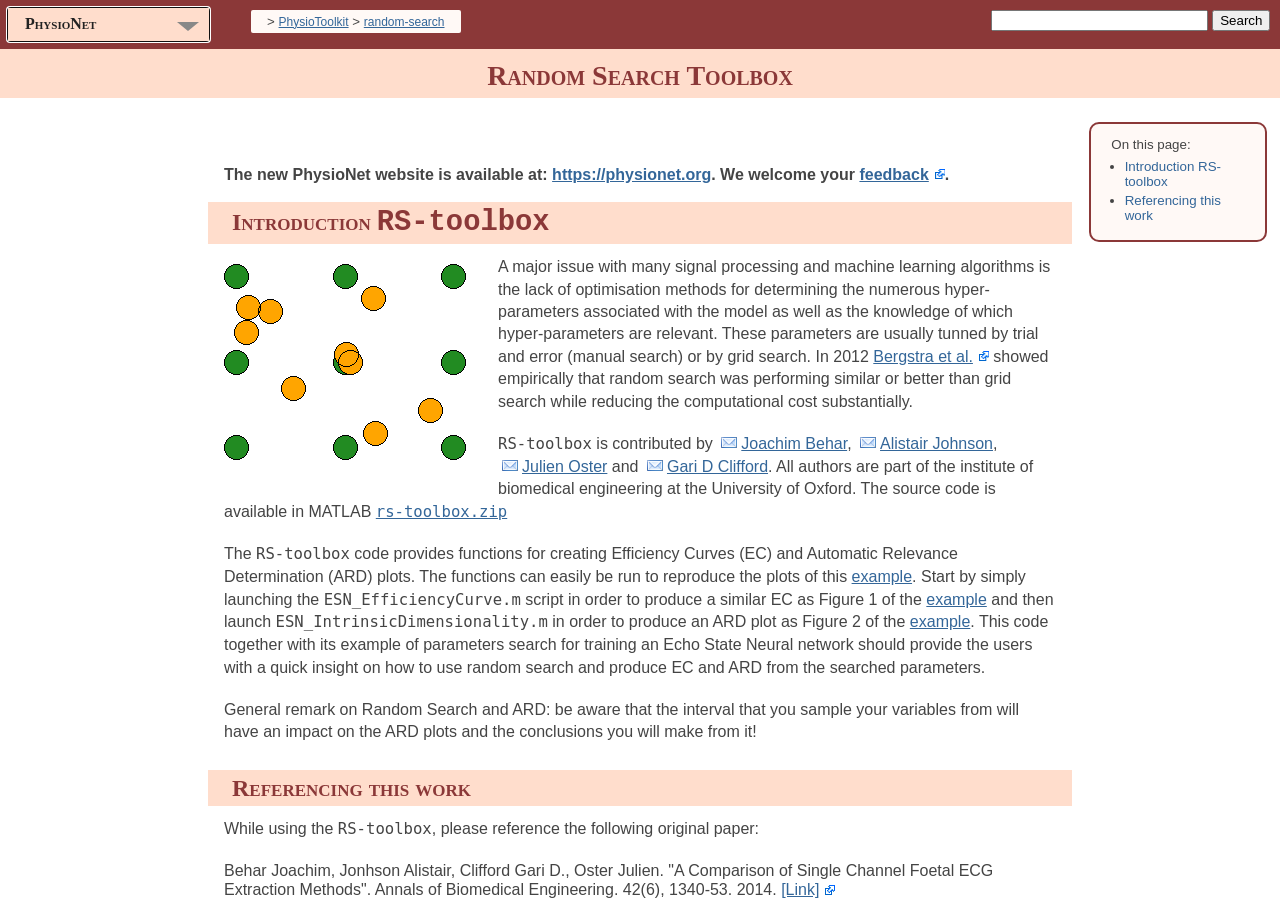Offer an extensive depiction of the webpage and its key elements.

The webpage is titled "Random Search Toolbox" and has a prominent heading with the same title at the top. Below the heading, there is a navigation section with links to "PhysioNet", "PhysioToolkit", and "random-search" on the left side, followed by a textbox and a "Search" button on the right side.

On the main content area, there are two sections: "Introduction RS-toolbox" and "Referencing this work". The "Introduction RS-toolbox" section starts with a brief text about the limitations of signal processing and machine learning algorithms, followed by a link to a reference paper by Bergstra et al. The section then introduces the "RS-toolbox" and its contributors, including Joachim Behar, Alistair Johnson, Julien Oster, and Gari D Clifford.

The "RS-toolbox" is described as a MATLAB code that provides functions for creating Efficiency Curves (EC) and Automatic Relevance Determination (ARD) plots. The section provides instructions on how to use the code, including launching scripts to produce EC and ARD plots. There is also a general remark about the importance of sampling intervals when using random search and ARD.

The "Referencing this work" section provides information on how to reference the original paper by Behar et al. when using the "RS-toolbox". The section includes a link to the paper and a citation in the format of "Annals of Biomedical Engineering. 42(6), 1340-53. 2014."

Throughout the webpage, there are several links to external resources, including PhysioNet, PhysioToolkit, and the original paper by Behar et al. There is also an image on the page, but its content is not described.